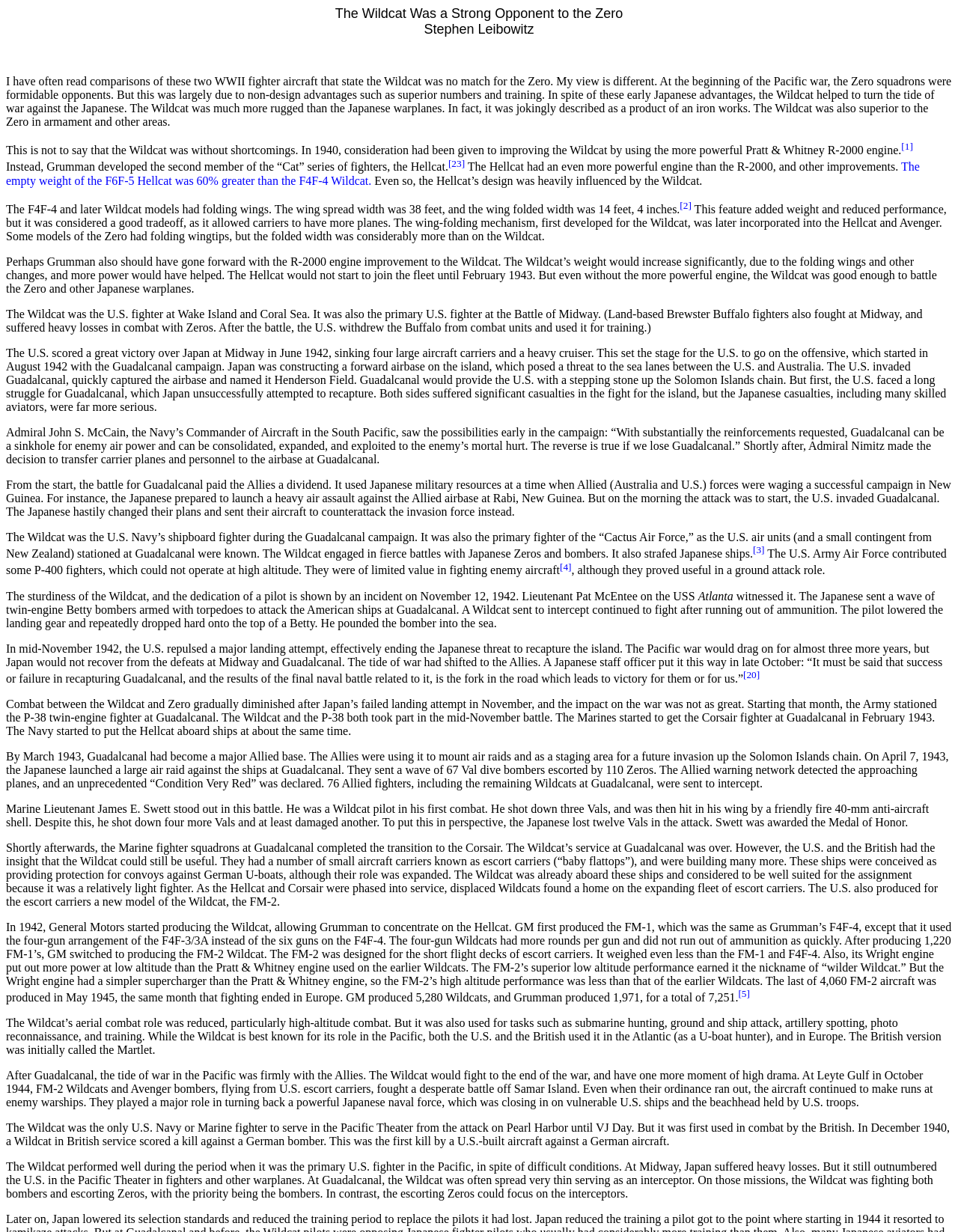Please answer the following question using a single word or phrase: 
What was the wing spread width of the F4F-4 Wildcat?

38 feet